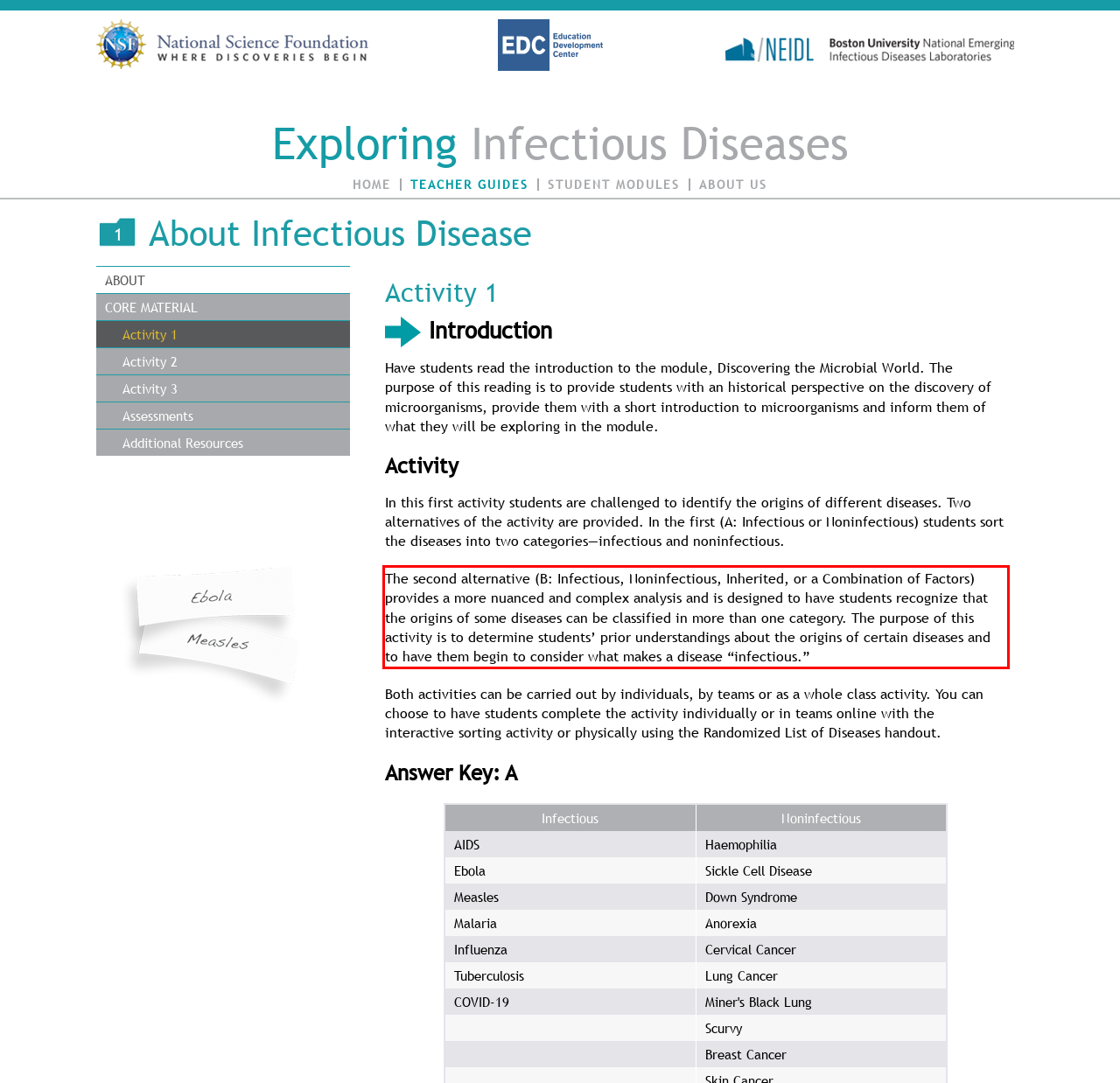Analyze the webpage screenshot and use OCR to recognize the text content in the red bounding box.

The second alternative (B: Infectious, Noninfectious, Inherited, or a Combination of Factors) provides a more nuanced and complex analysis and is designed to have students recognize that the origins of some diseases can be classified in more than one category. The purpose of this activity is to determine students’ prior understandings about the origins of certain diseases and to have them begin to consider what makes a disease “infectious.”